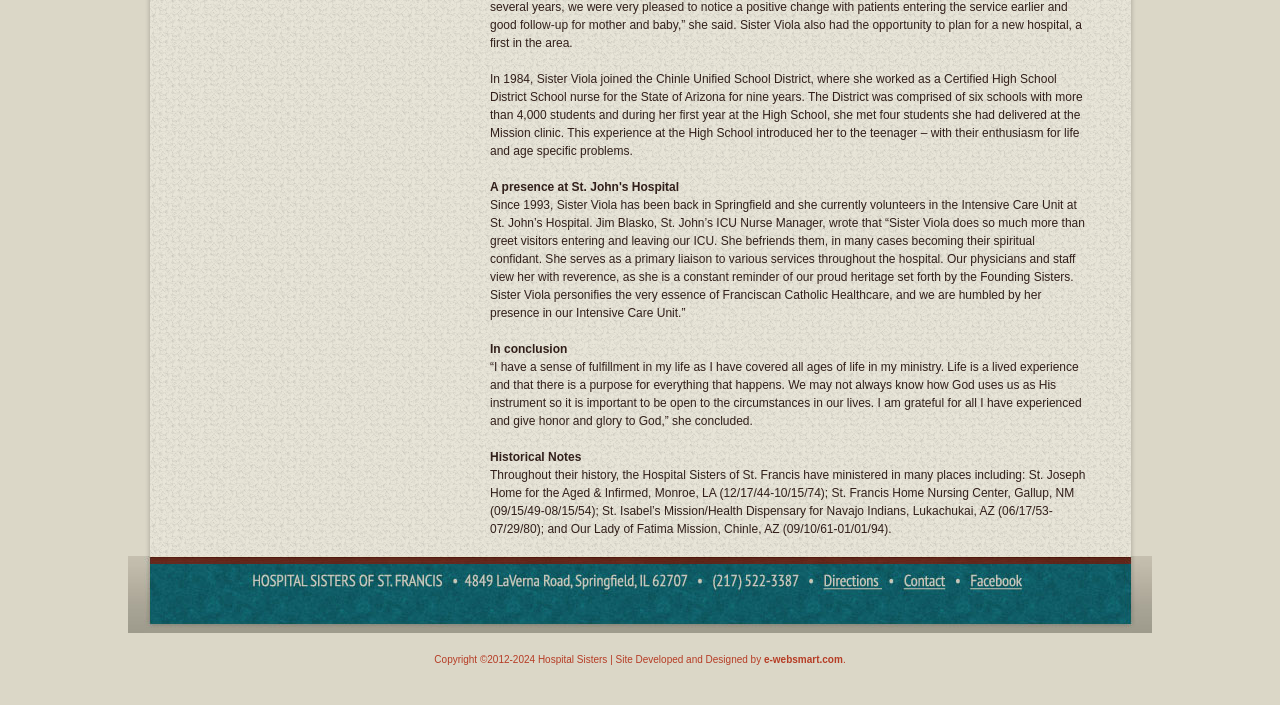What are the three links in the top row of the layout table?
Make sure to answer the question with a detailed and comprehensive explanation.

I found the links by looking at the table cells in the top row of the layout table, which contain the links 'Directions', 'Contact', and 'Facebook'.